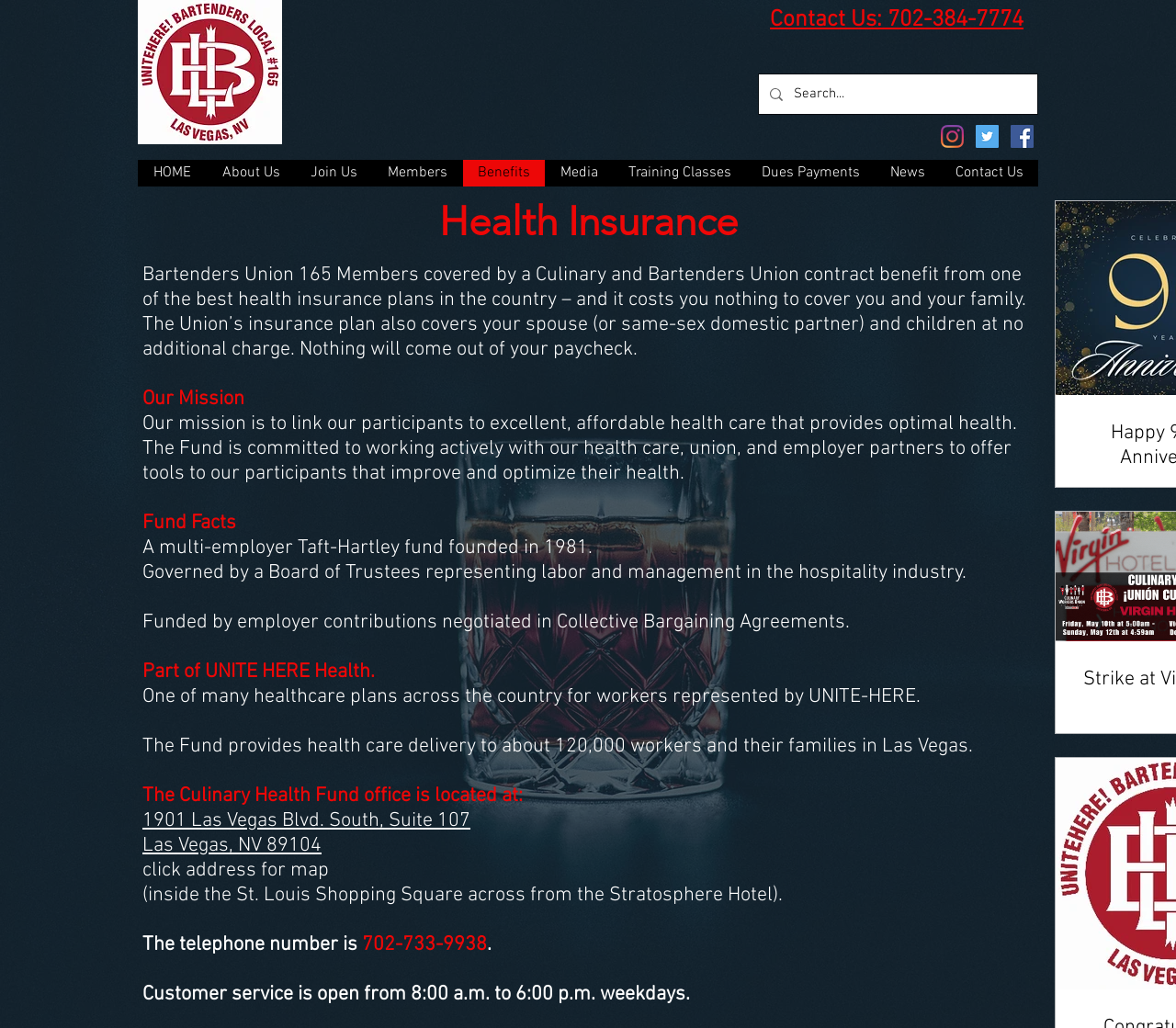Please find the bounding box coordinates for the clickable element needed to perform this instruction: "Contact us".

[0.655, 0.006, 0.87, 0.033]